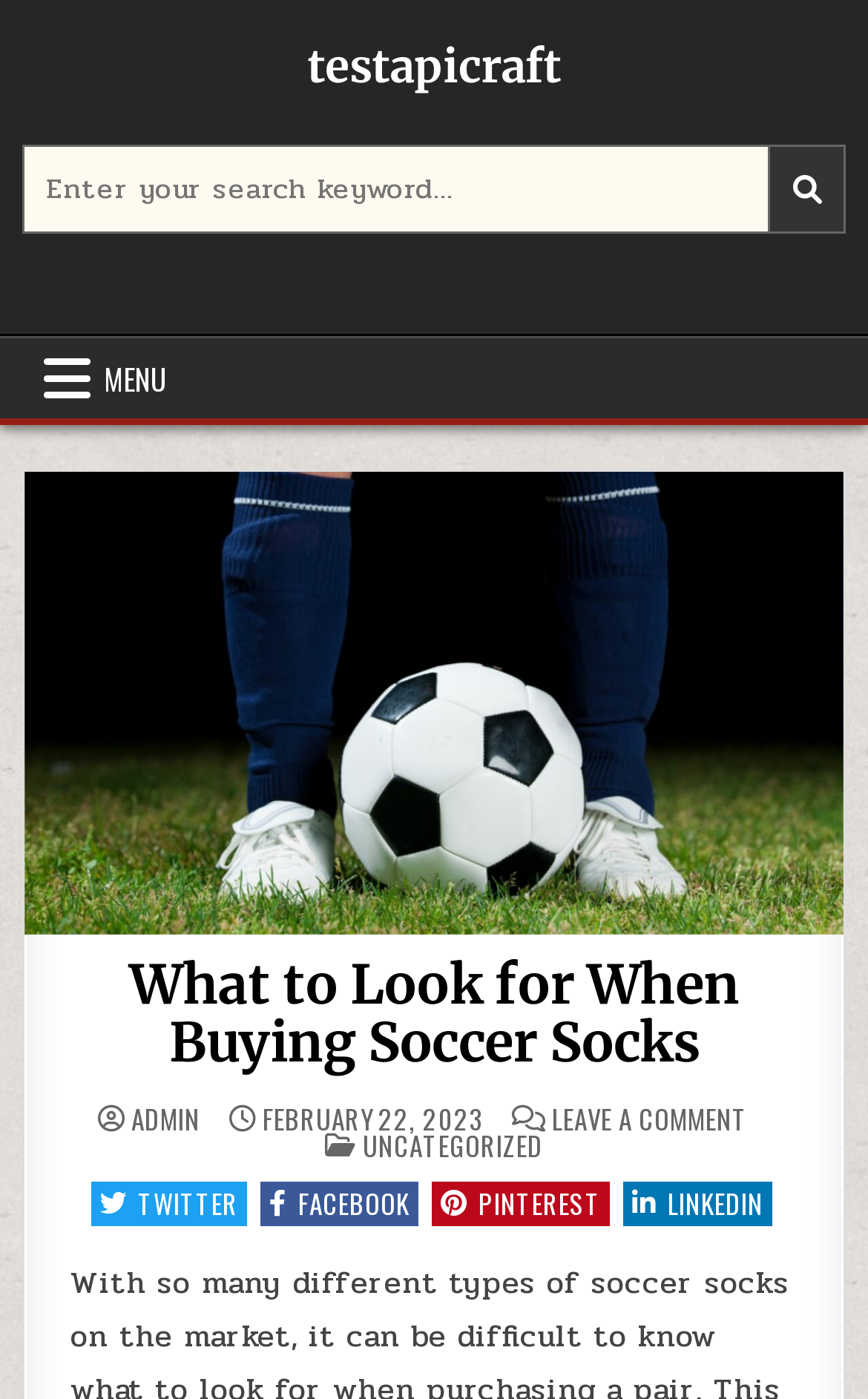Find the bounding box coordinates of the clickable area that will achieve the following instruction: "Leave a comment on the article".

[0.636, 0.791, 0.862, 0.81]